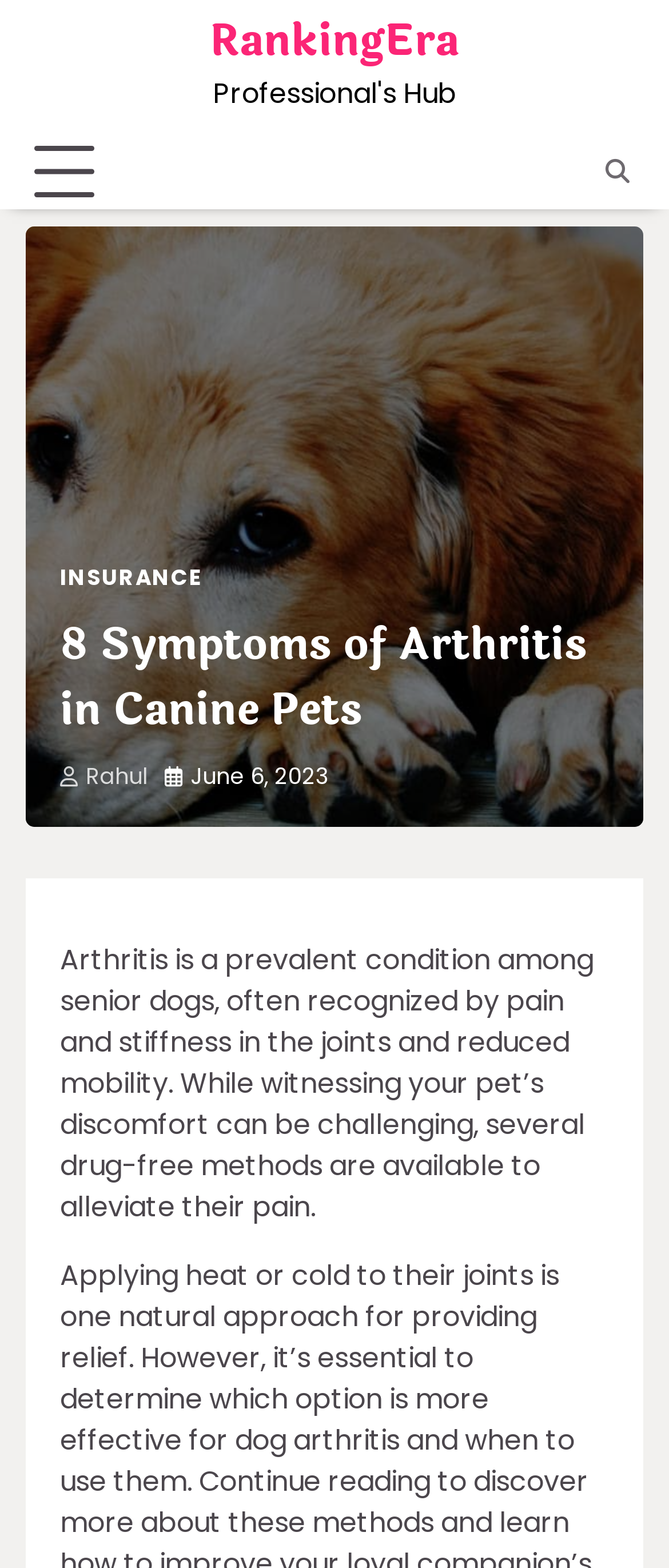Who is the author of the article? Analyze the screenshot and reply with just one word or a short phrase.

Rahul